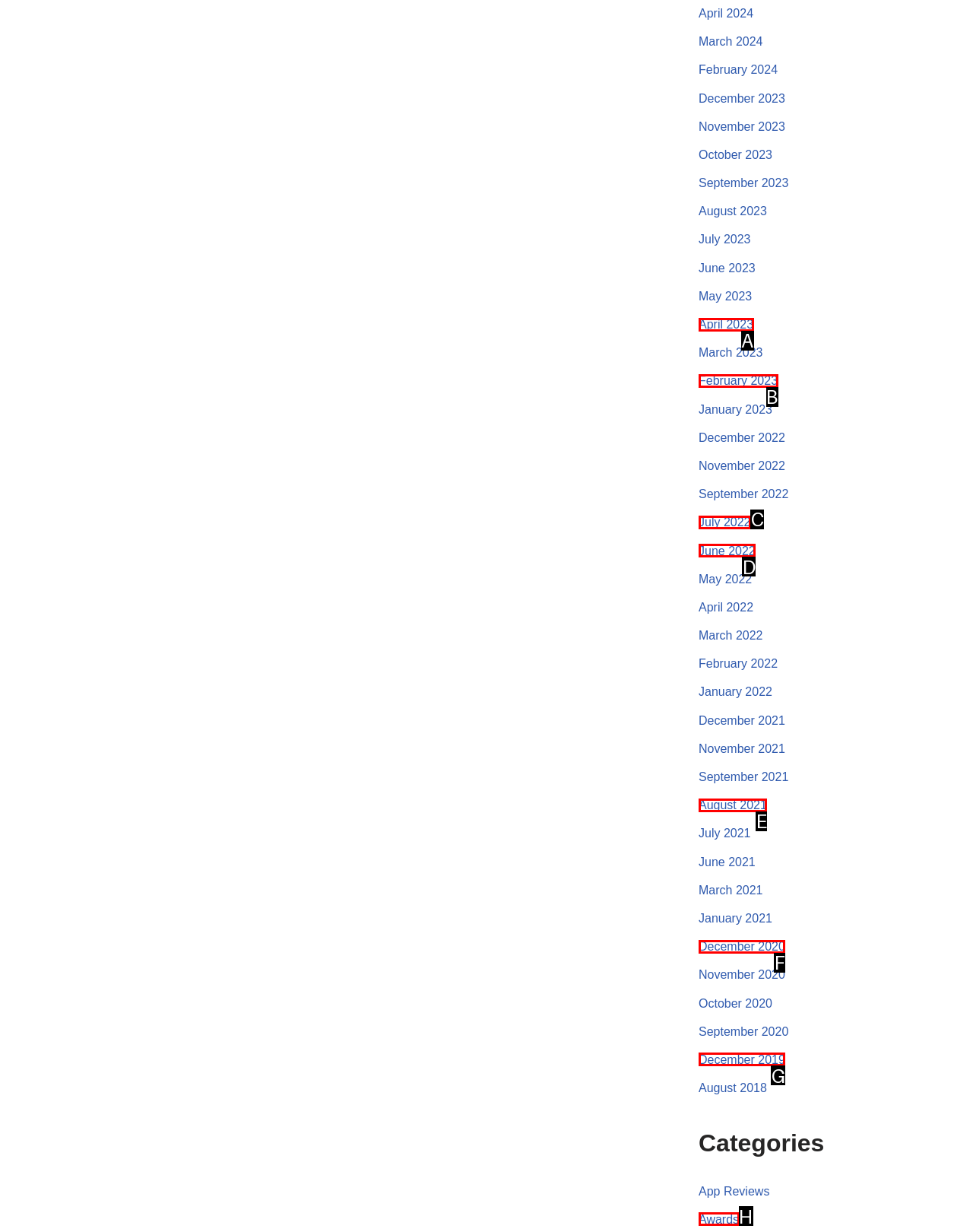Using the element description: Awards, select the HTML element that matches best. Answer with the letter of your choice.

H